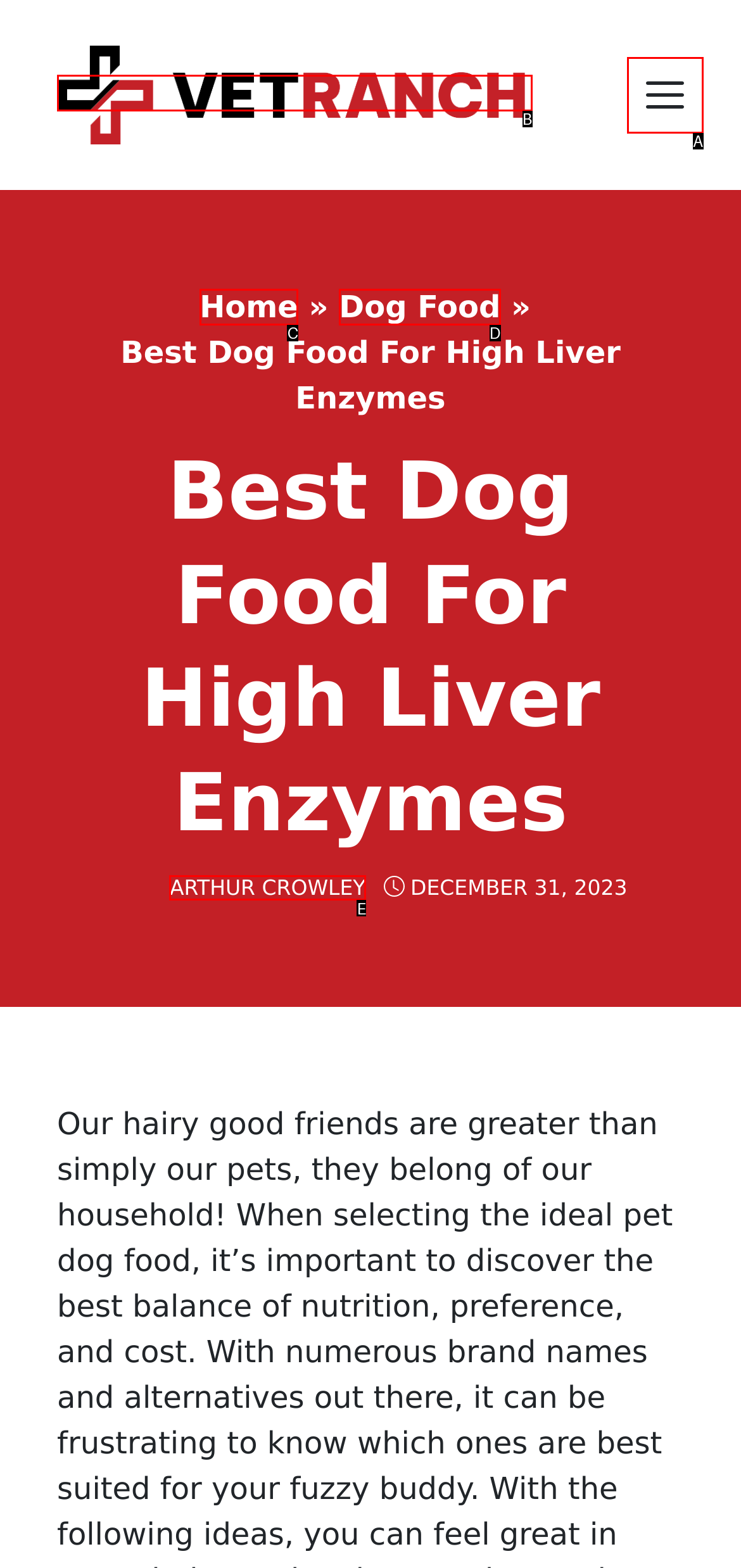Please select the letter of the HTML element that fits the description: title="Vet Ranch". Answer with the option's letter directly.

B